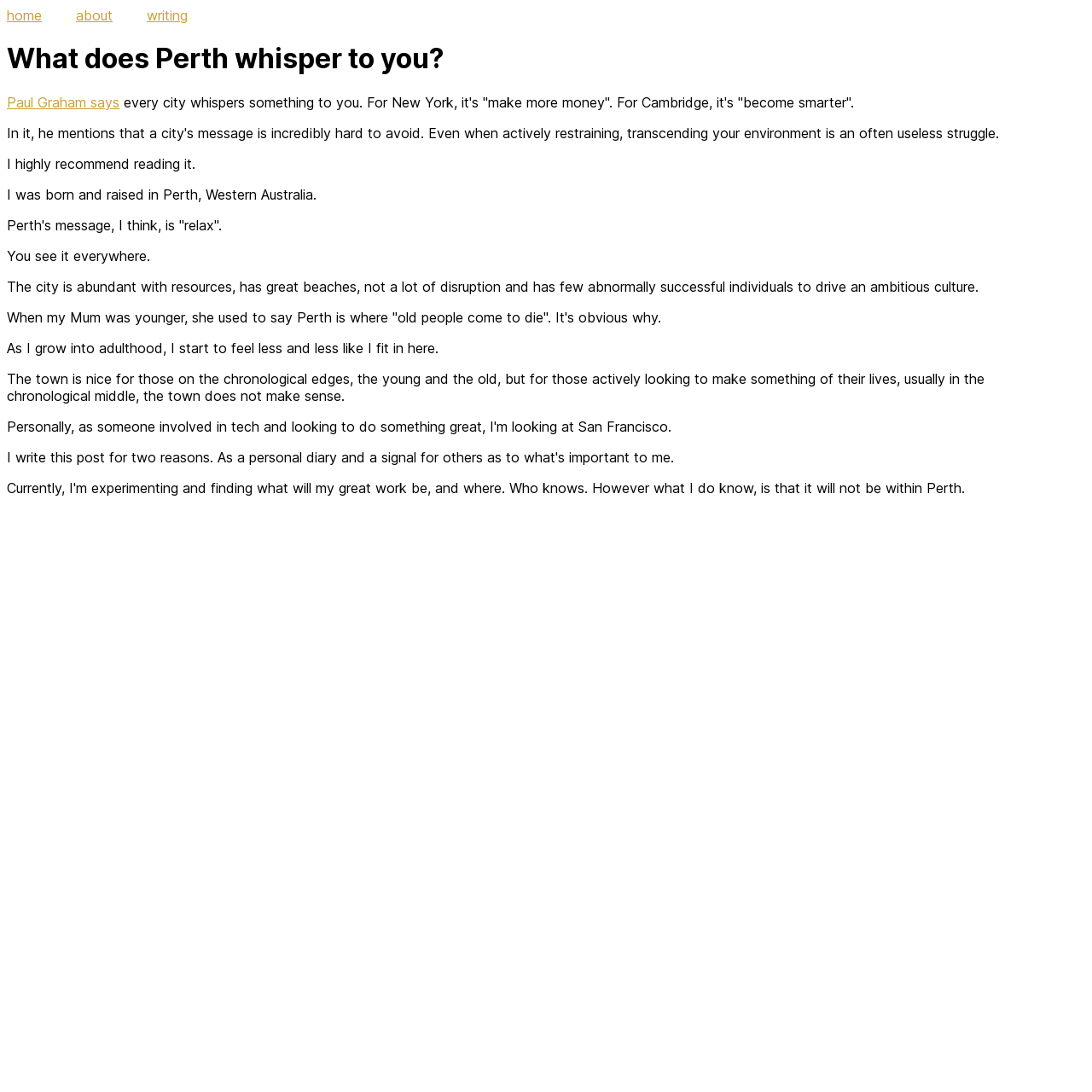What is the author's age group? Based on the screenshot, please respond with a single word or phrase.

young adult